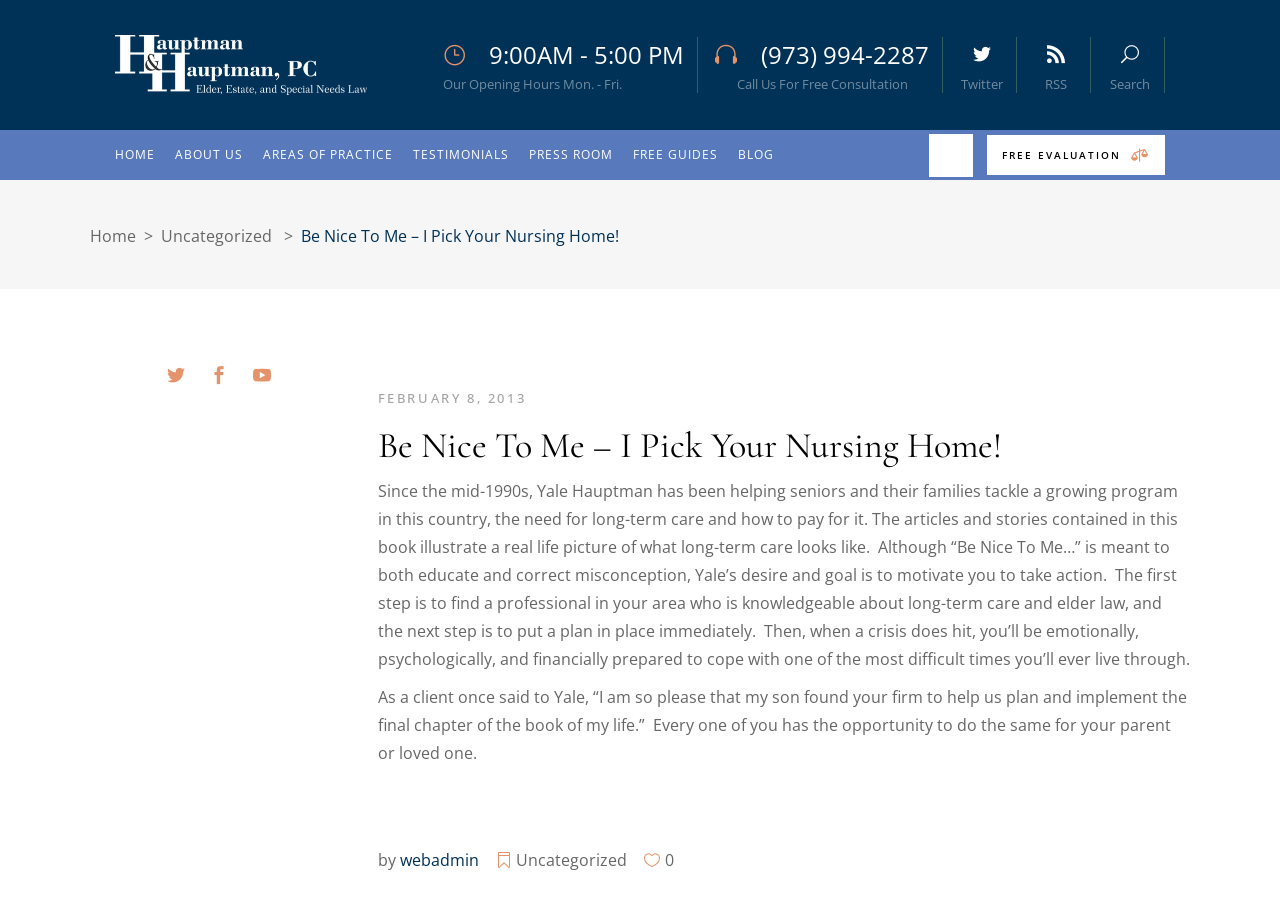Please analyze the image and provide a thorough answer to the question:
What is the name of the law firm?

I inferred this answer by looking at the logo and the text on the top left corner of the webpage, which suggests that the webpage belongs to a law firm named Hauptman and Hauptman, PC.